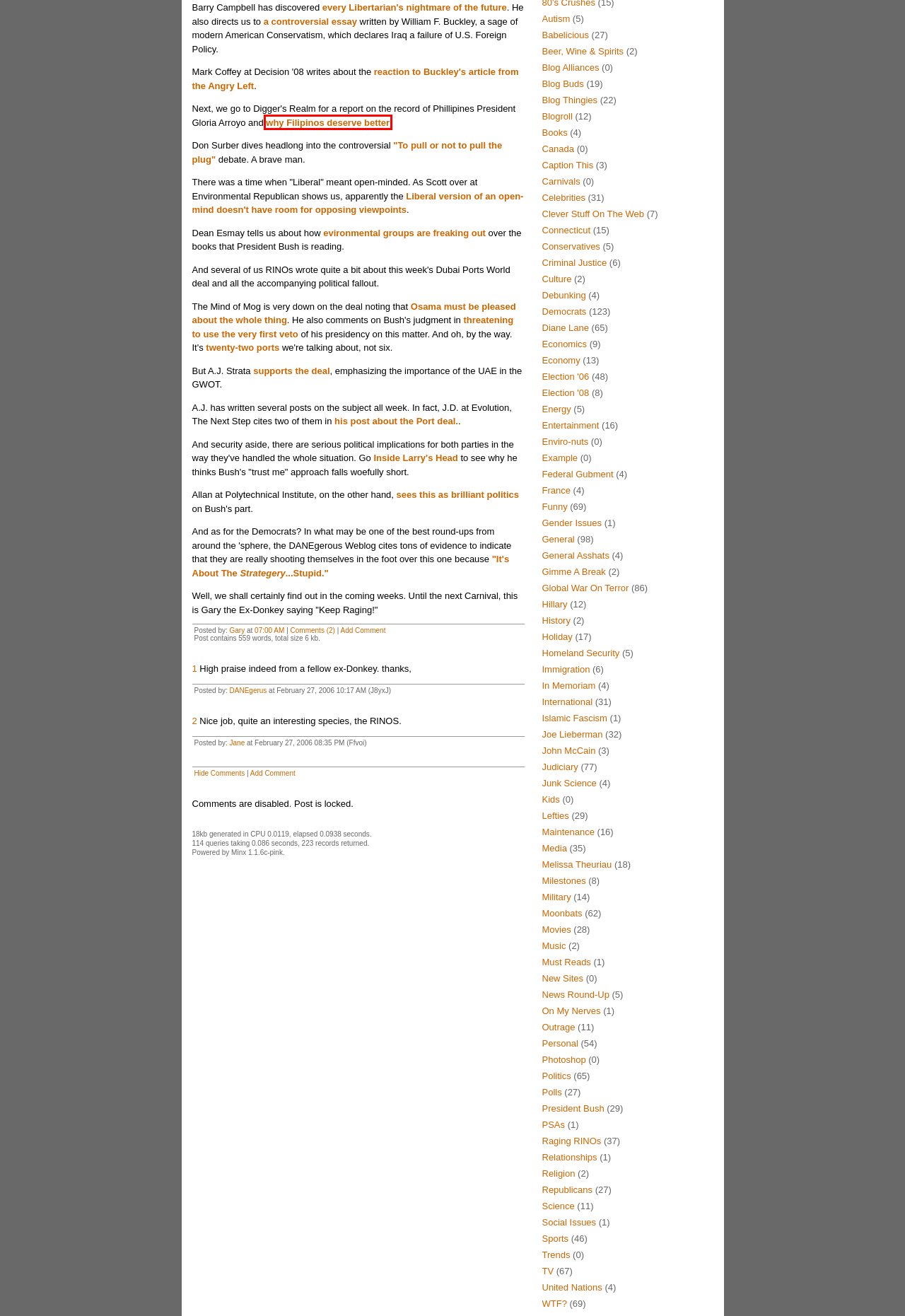You have a screenshot showing a webpage with a red bounding box highlighting an element. Choose the webpage description that best fits the new webpage after clicking the highlighted element. The descriptions are:
A. Coup In Philippines Avoided, Martial Law In Place, Arroyo Needs To Go : Diggers Realm
B. mee.nu
C. Veto And Then Some | Mind of Mog
D. Security Insecurity | Mind of Mog
E. The Strata-Sphere » Anti Port Forces Shamelessly Attack US Ally
F. "All Mortgage Money Comes From The Same Place" - Searchlight Crusade
G. decision08.net | TLSA record
H. Twenty Two | Mind of Mog

A